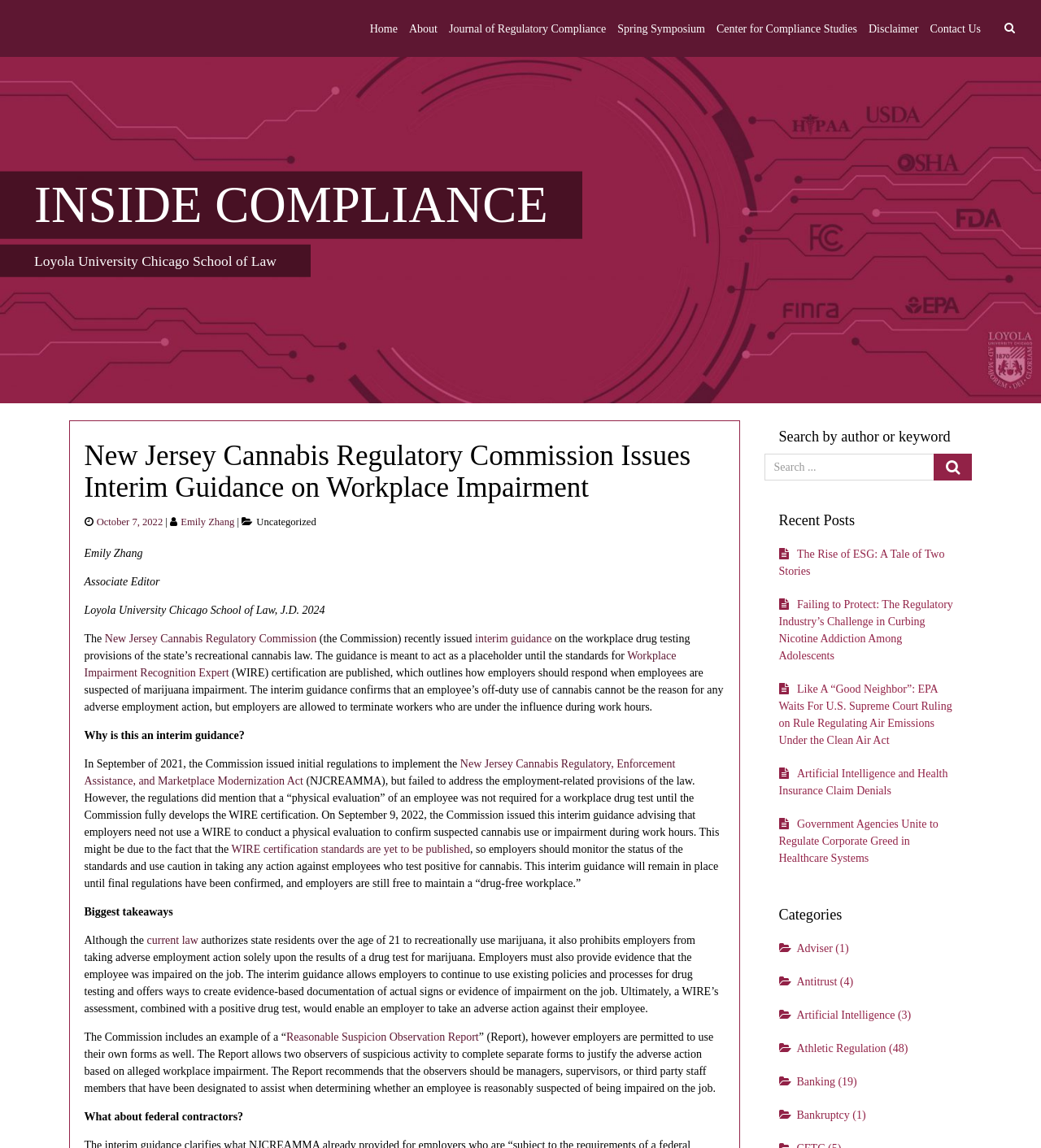Please predict the bounding box coordinates of the element's region where a click is necessary to complete the following instruction: "View the 'Recent Posts'". The coordinates should be represented by four float numbers between 0 and 1, i.e., [left, top, right, bottom].

[0.734, 0.439, 0.934, 0.468]